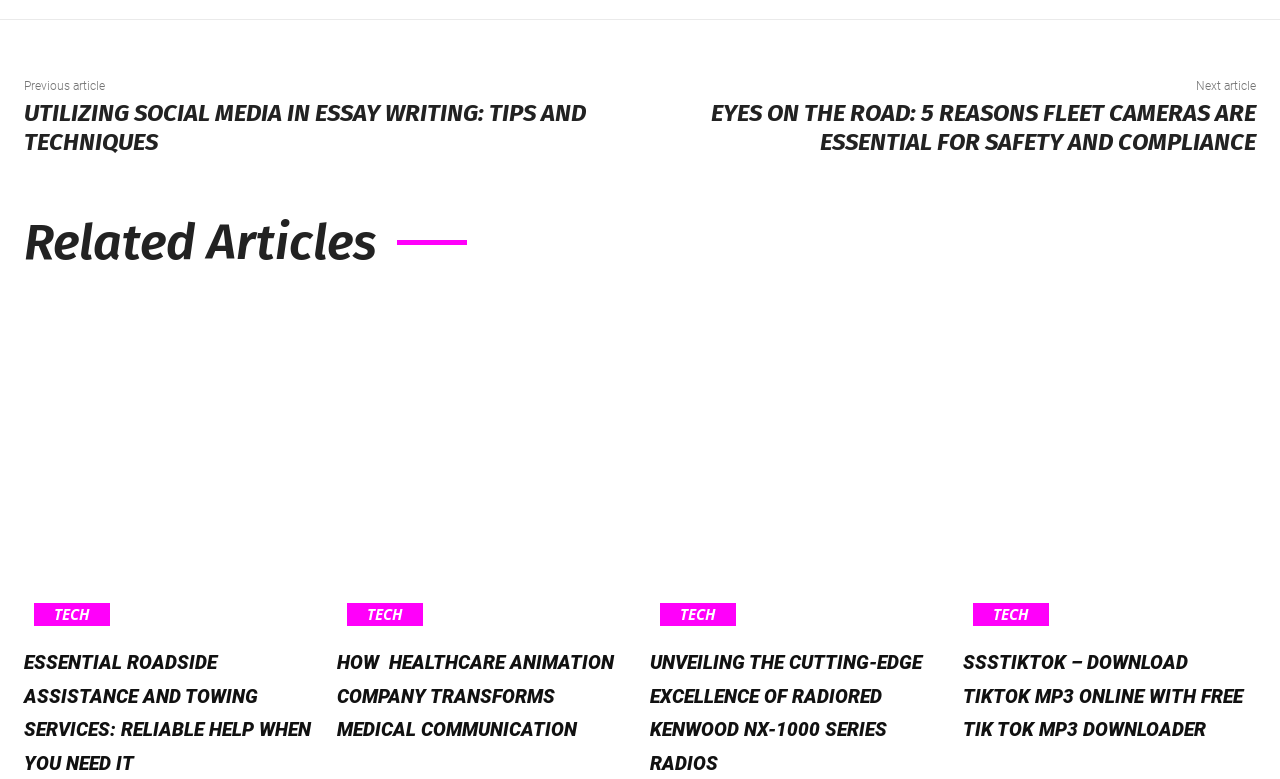Please provide a short answer using a single word or phrase for the question:
How many 'TECH' links are there on the page?

4